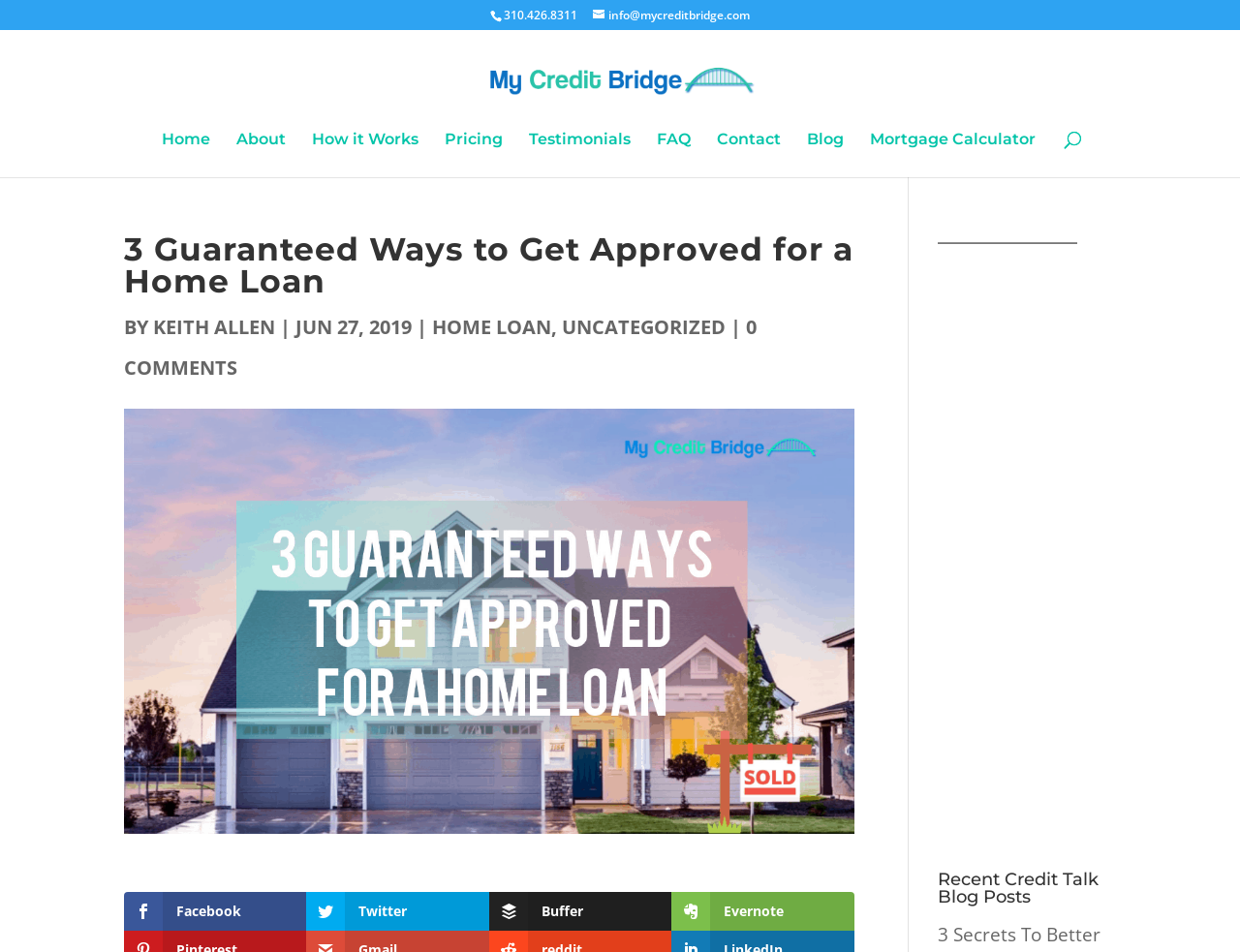Provide an in-depth caption for the contents of the webpage.

This webpage is about "3 Guaranteed Ways to Get Approved for a Home Loan" and is provided by My Credit Bridge. At the top left corner, there is a phone number "310.426.8311" and an email address "info@mycreditbridge.com" for contact information. Next to them is the company logo and name "My Credit Bridge". 

Below the contact information, there is a navigation menu with links to "Home", "About", "How it Works", "Pricing", "Testimonials", "FAQ", "Contact", "Blog", and "Mortgage Calculator". 

On the left side, there is a search box labeled "Search for:". 

The main content of the webpage is headed by "3 Guaranteed Ways to Get Approved for a Home Loan" and is written by KEITH ALLEN on JUN 27, 2019. The article is categorized under "HOME LOAN" and "UNCATEGORIZED" and has "0 COMMENTS". 

At the bottom left corner, there are social media links to Facebook, Twitter, Buffer, and Evernote. 

On the right side, there is a section separated by a horizontal line, which contains an advertisement iframe. Below the advertisement, there is a heading "Recent Credit Talk Blog Posts".